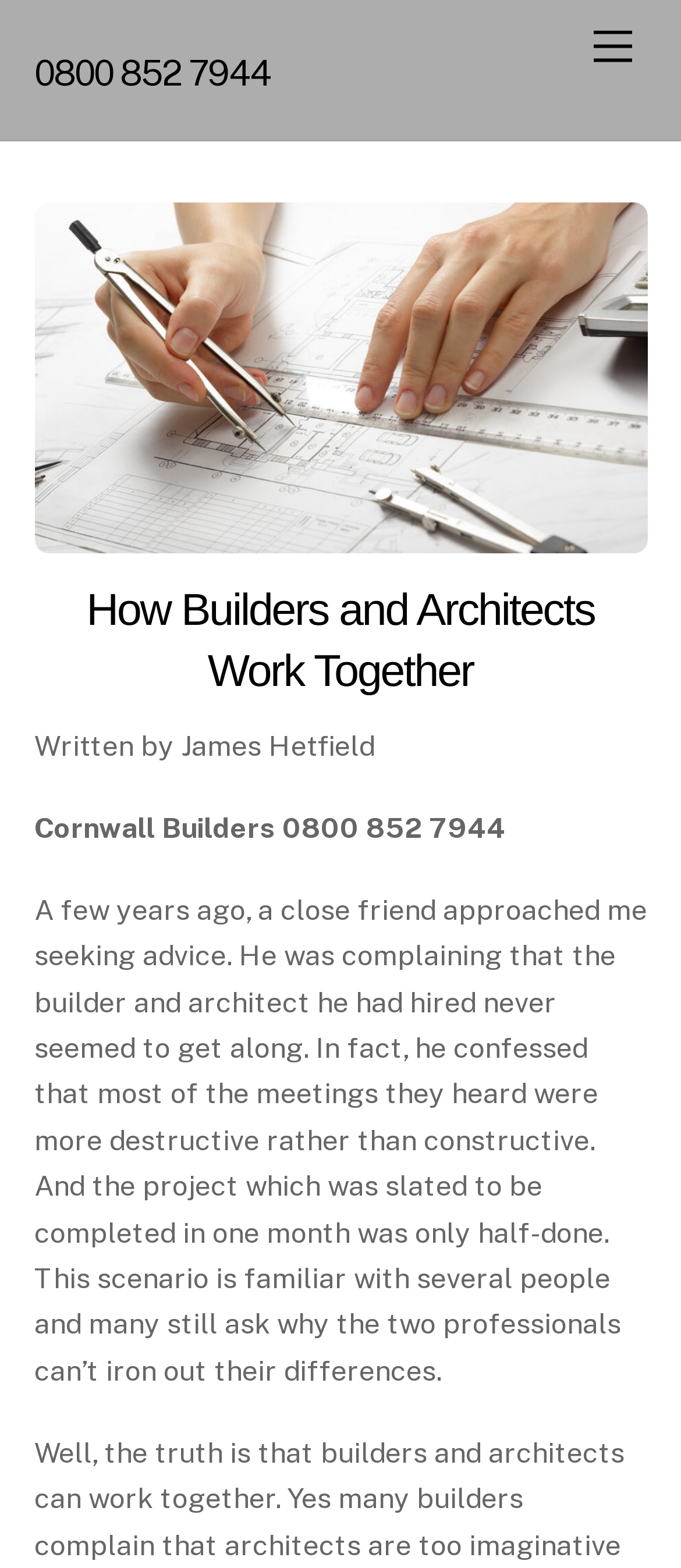What is the location mentioned in the link?
Answer the question with a single word or phrase derived from the image.

Truro